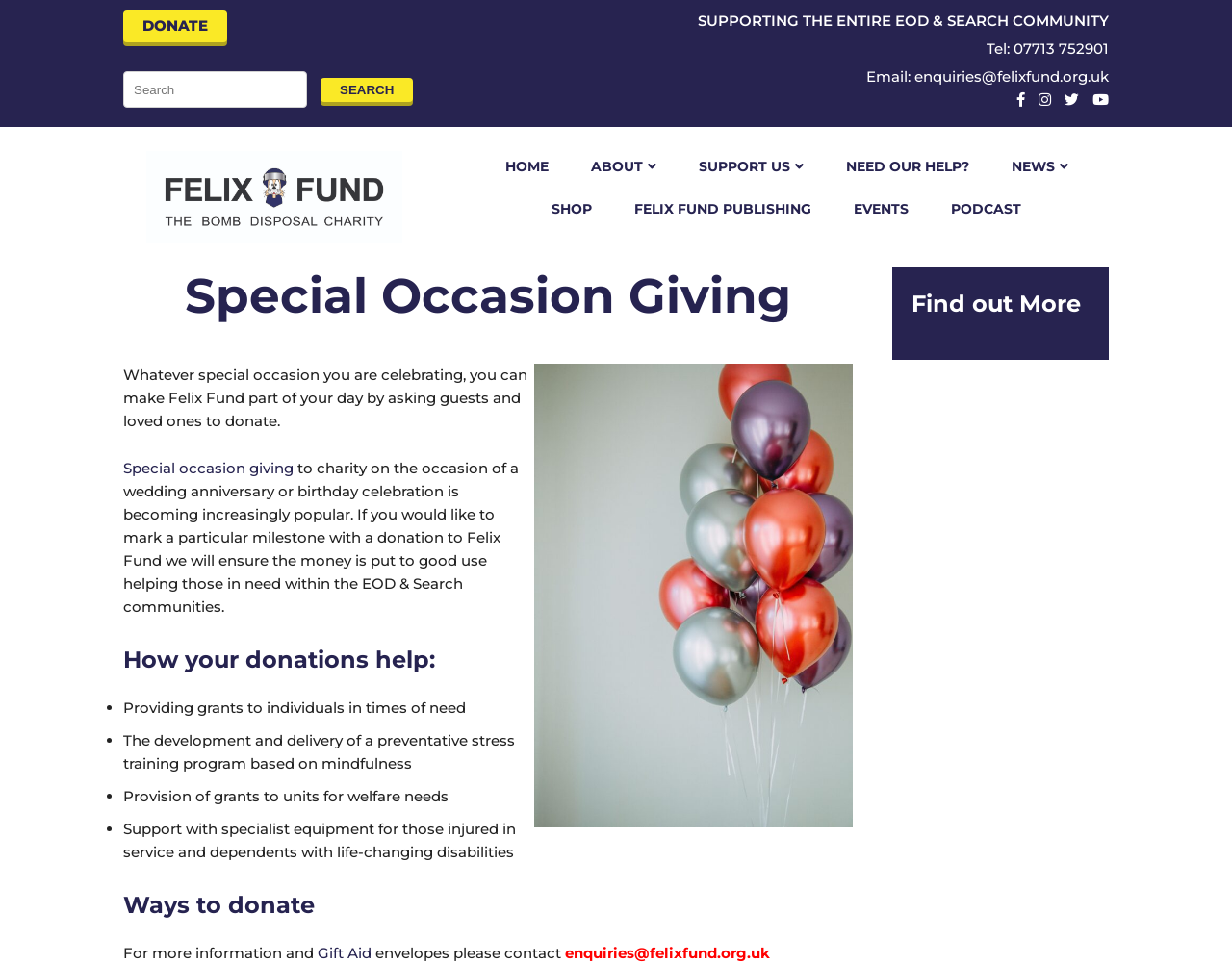What is the name of the charity?
Look at the screenshot and respond with a single word or phrase.

Felix Fund